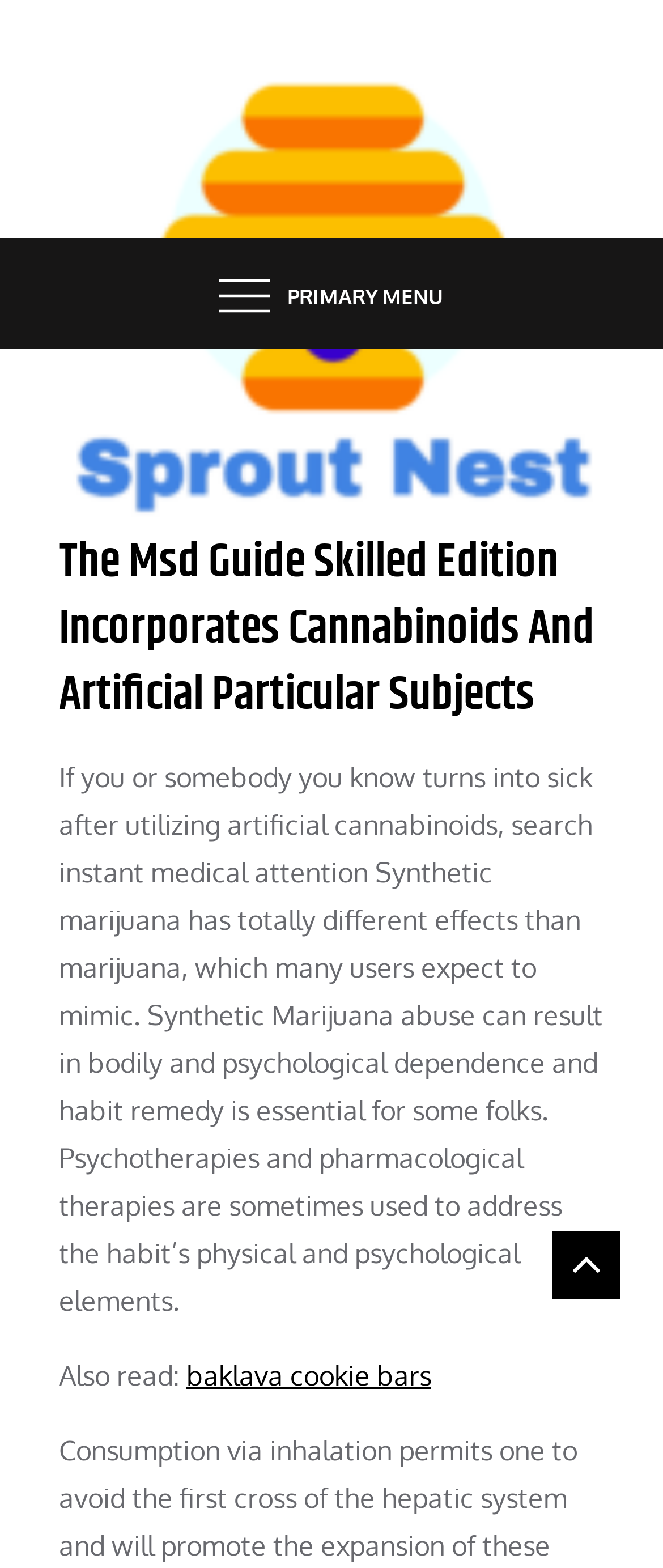Please provide a comprehensive answer to the question below using the information from the image: What is the effect of Synthetic Marijuana mentioned on the webpage?

I determined the effect of Synthetic Marijuana by reading the static text on the webpage, which mentions that Synthetic Marijuana abuse can result in 'bodily and psychological dependence'. This suggests that Synthetic Marijuana can lead to physical and mental addiction.